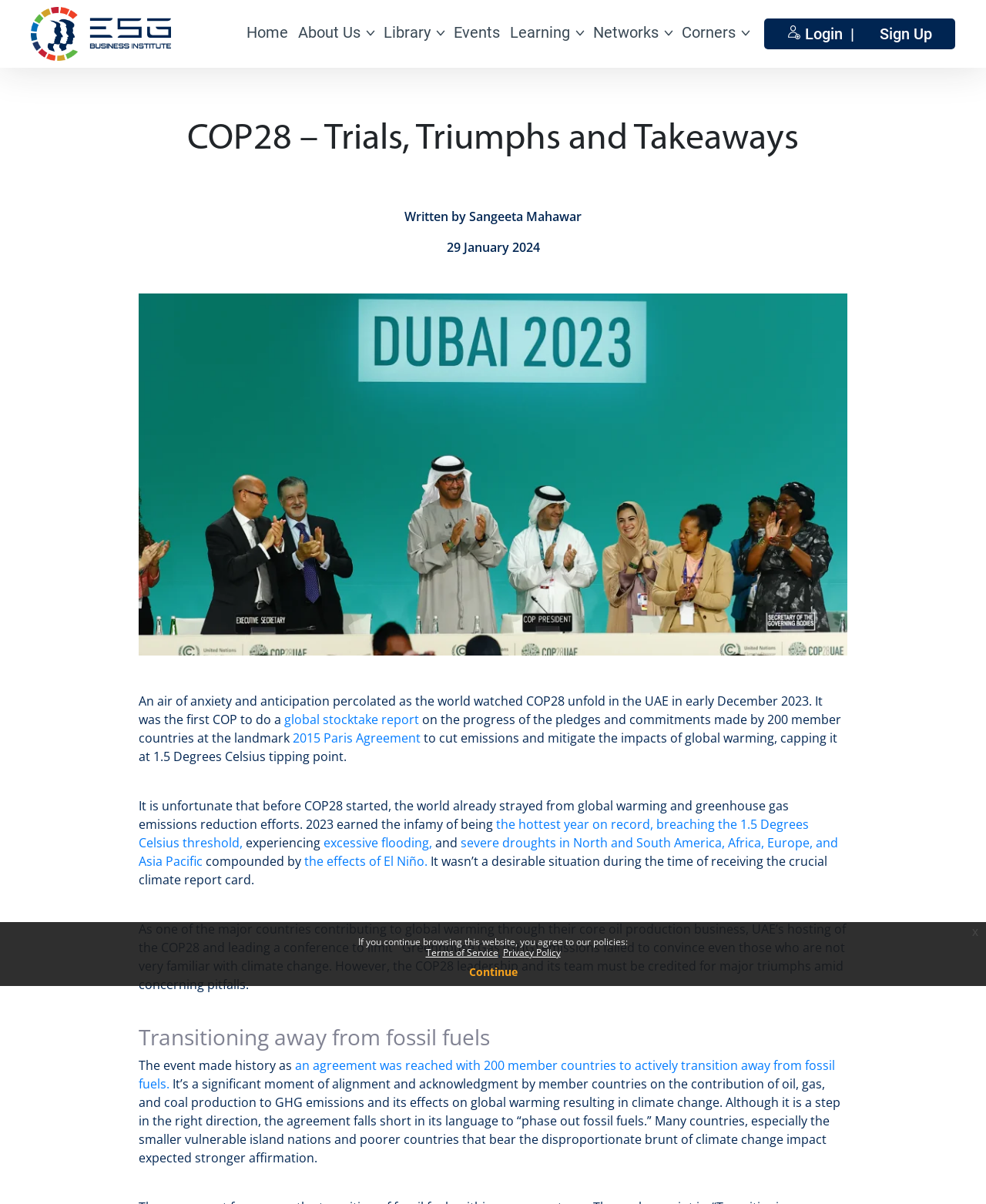Can you find the bounding box coordinates of the area I should click to execute the following instruction: "Click on the 'Prev' button"?

None